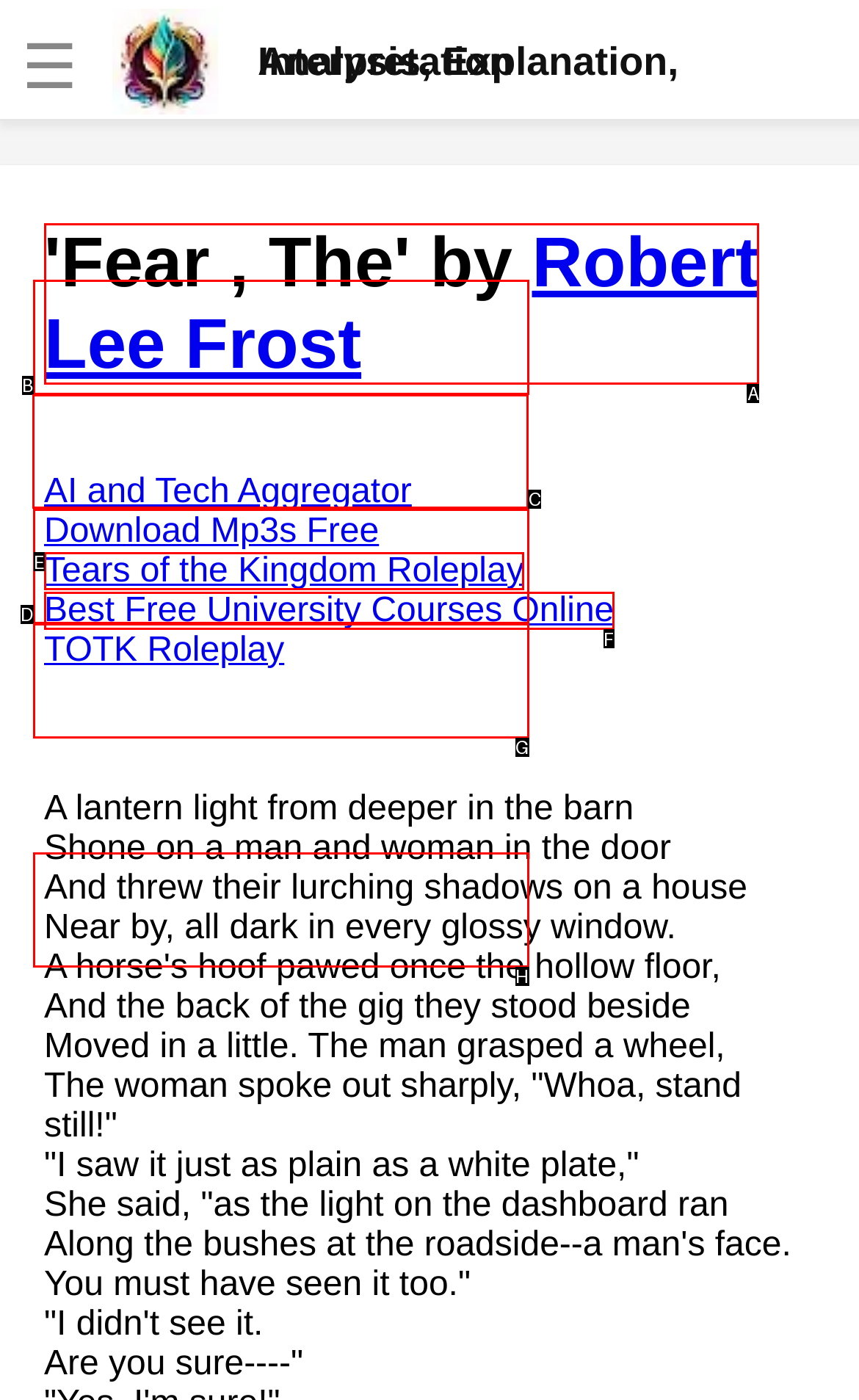Determine which HTML element to click for this task: Click the link to analyze 'Dover Beach' by Matthew Arnold Provide the letter of the selected choice.

C